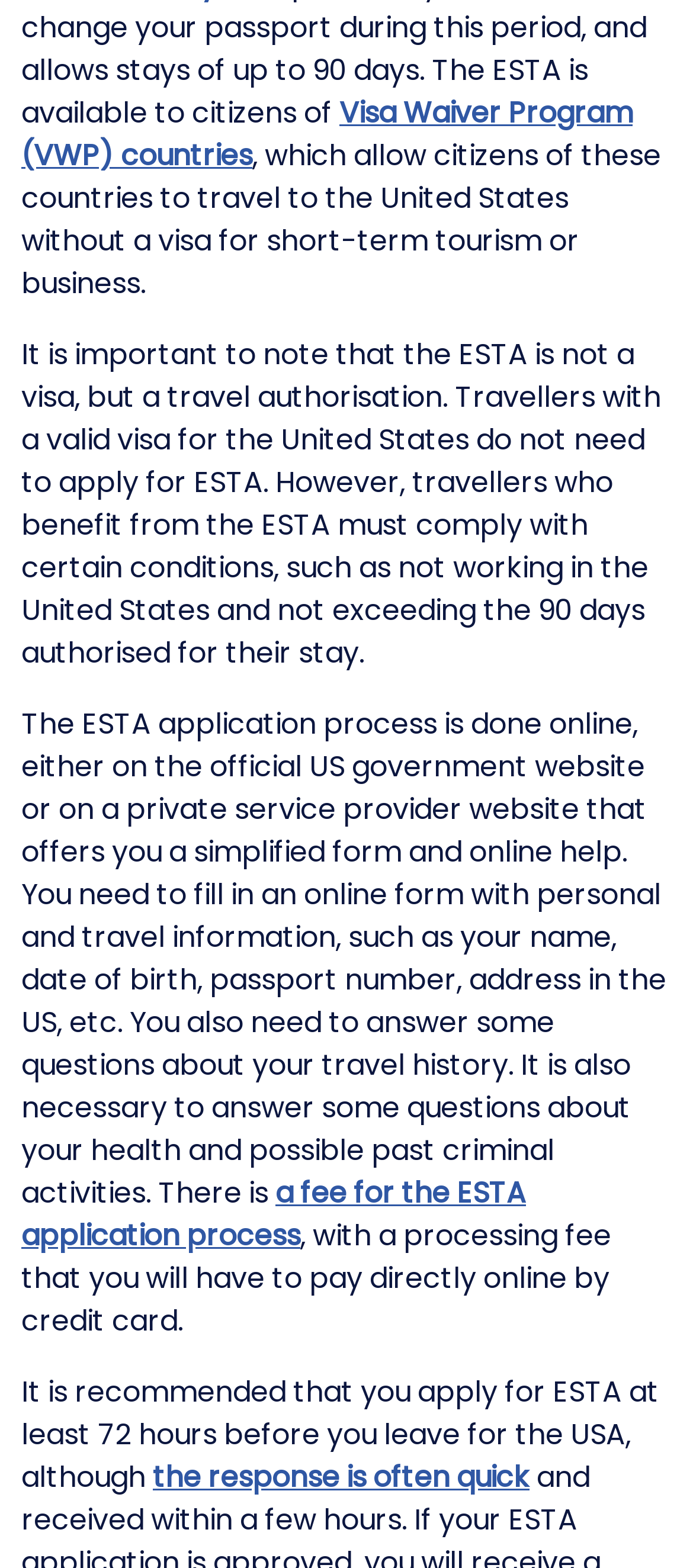Respond to the question below with a single word or phrase:
How do I pay for the ESTA application process?

By credit card